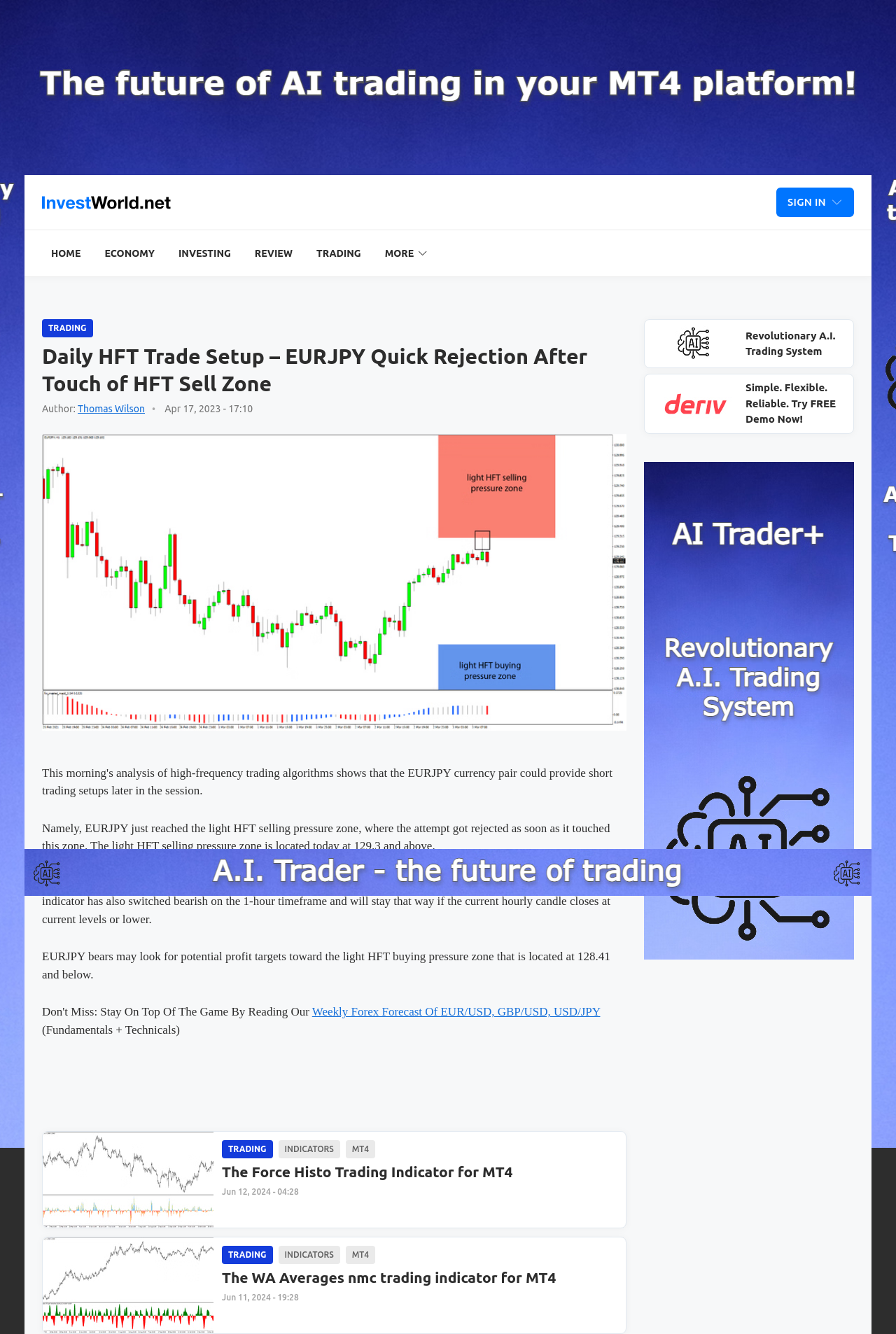Show the bounding box coordinates of the element that should be clicked to complete the task: "Go to home page".

[0.047, 0.181, 0.1, 0.199]